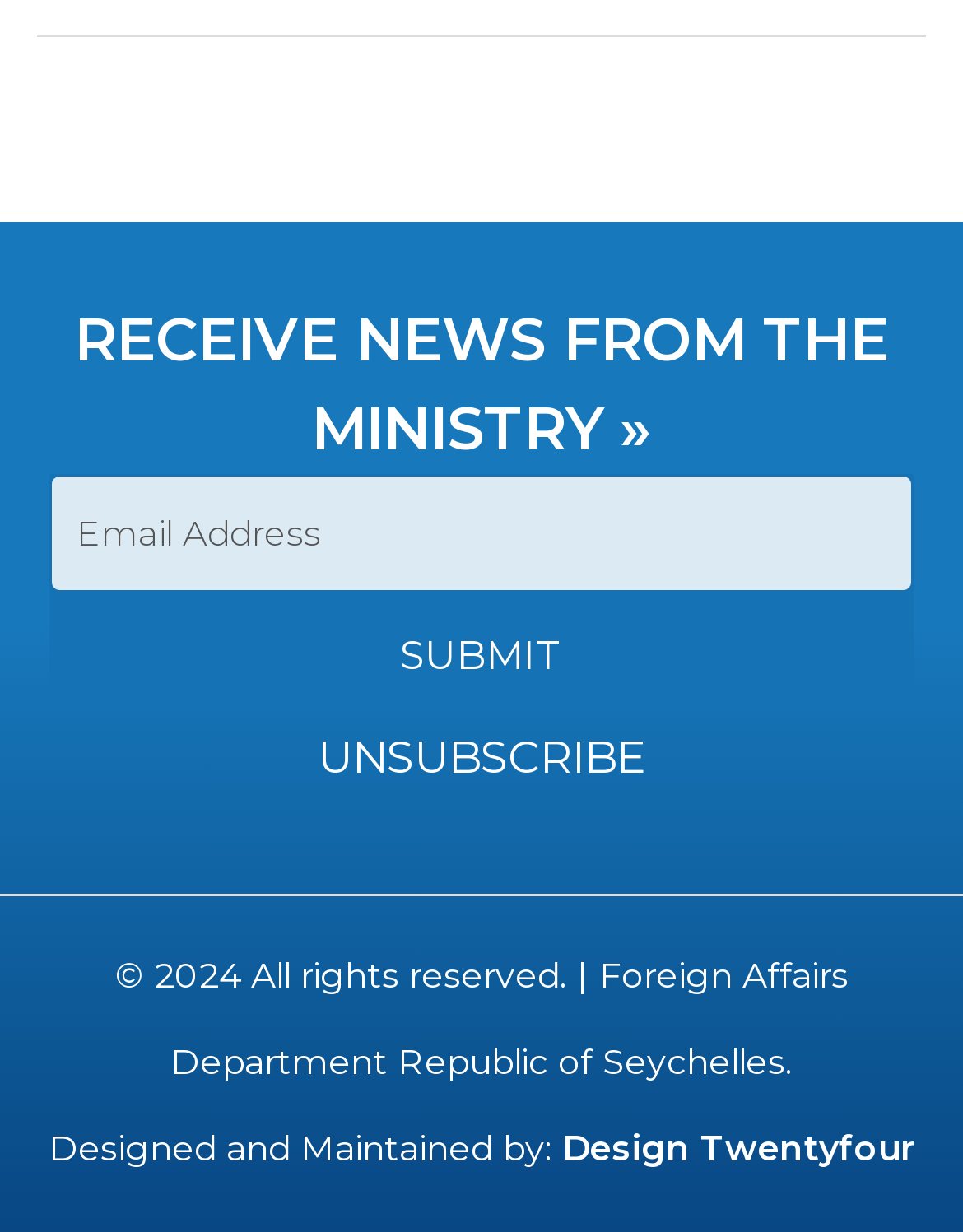Answer briefly with one word or phrase:
What is the copyright year of the webpage?

2024